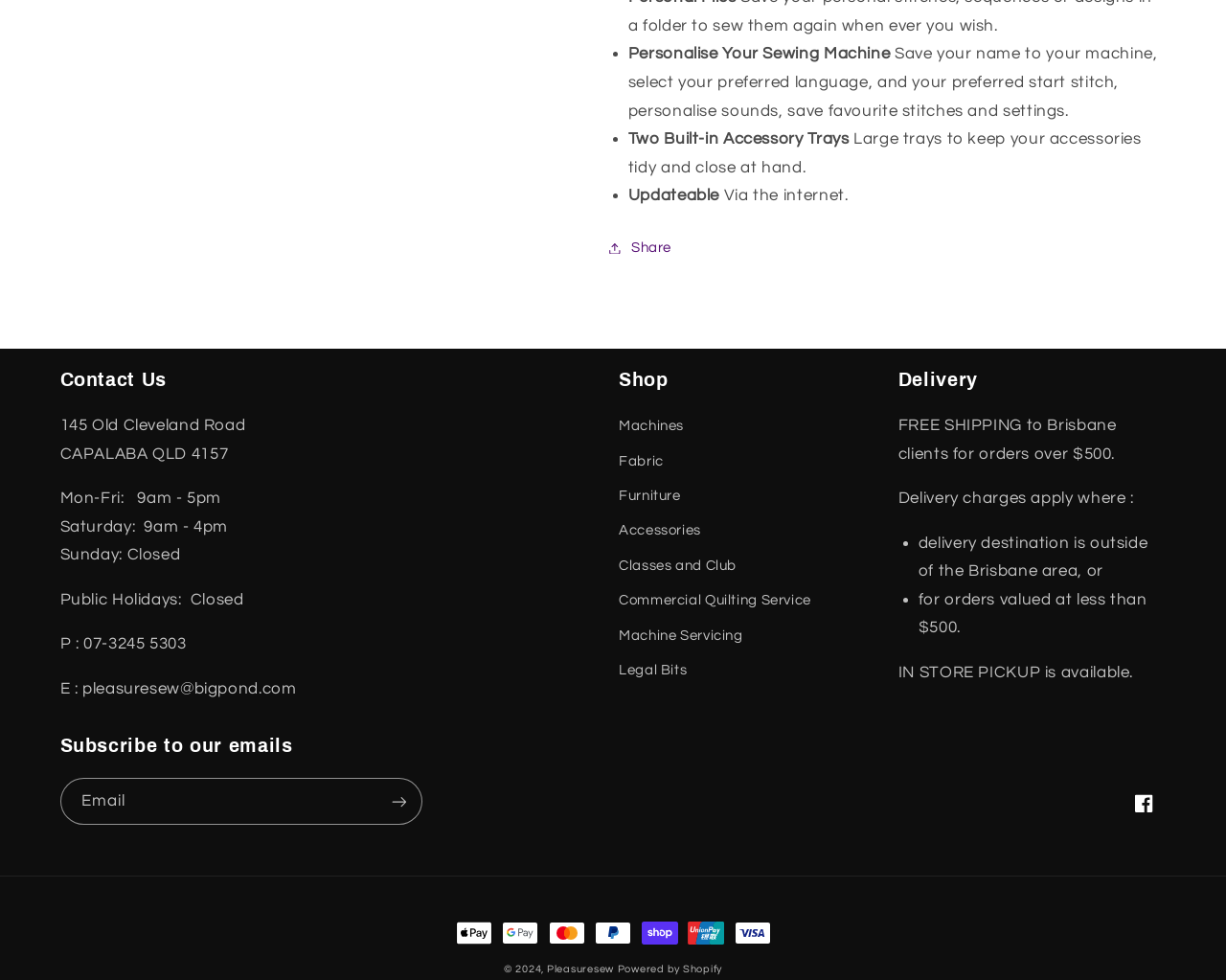Please locate the bounding box coordinates of the element that needs to be clicked to achieve the following instruction: "Follow on social media". The coordinates should be four float numbers between 0 and 1, i.e., [left, top, right, bottom].

None